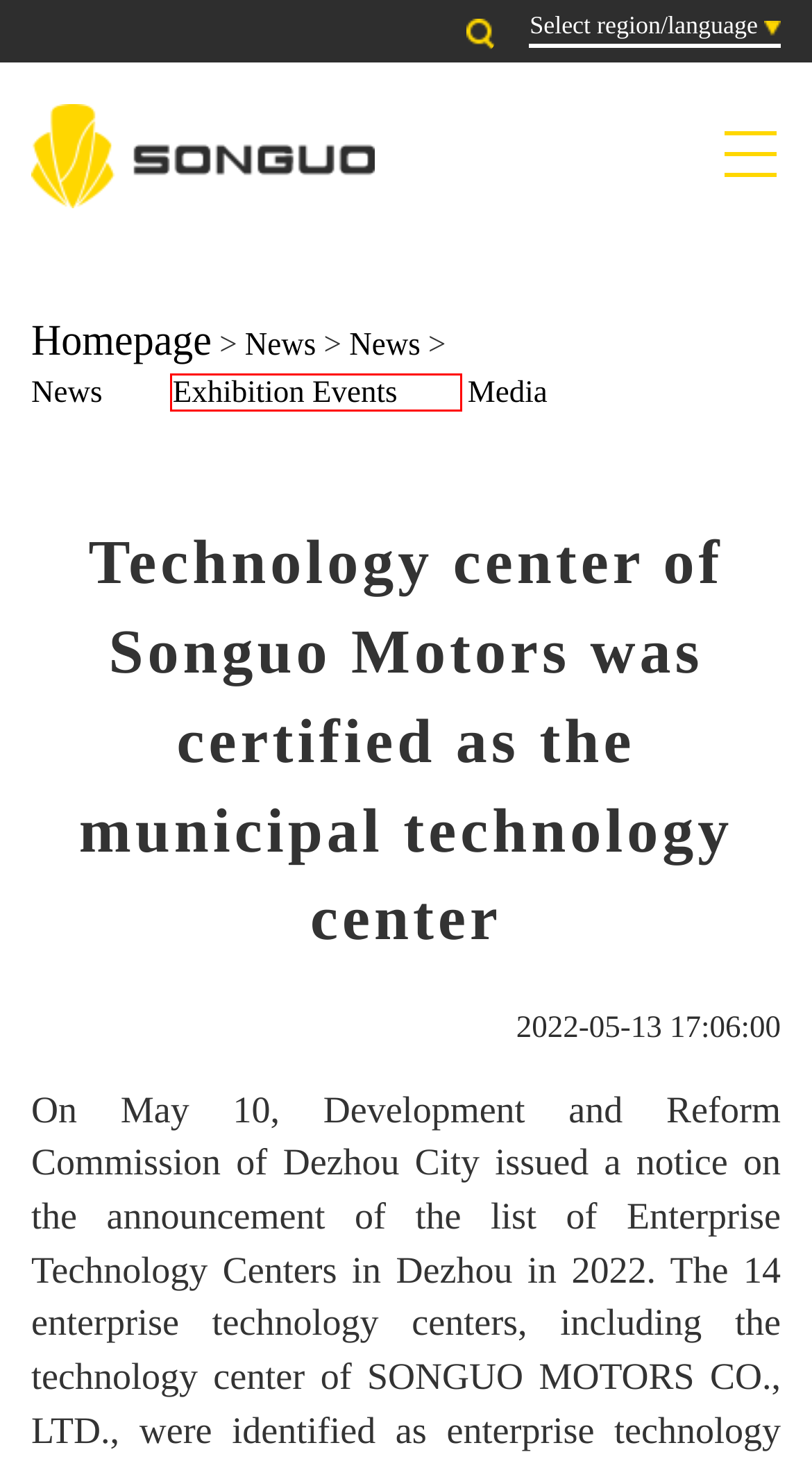Analyze the webpage screenshot with a red bounding box highlighting a UI element. Select the description that best matches the new webpage after clicking the highlighted element. Here are the options:
A. Exhibition Events - Songuo Motors Co., Ltd.
B. 德州市政府门户网站 - 德州市政府门户网站
C. Contact Us - Songuo Motors Co., Ltd.
D. Merchants from Ethiopia and Mexico Visited Songuo - News - Songuo Motors Co., Ltd.
E. Media - Songuo Motors Co., Ltd.
F. News - Songuo Motors Co., Ltd.
G. 禹城市人民政府
H. Songuo Motors Co., Ltd.

A